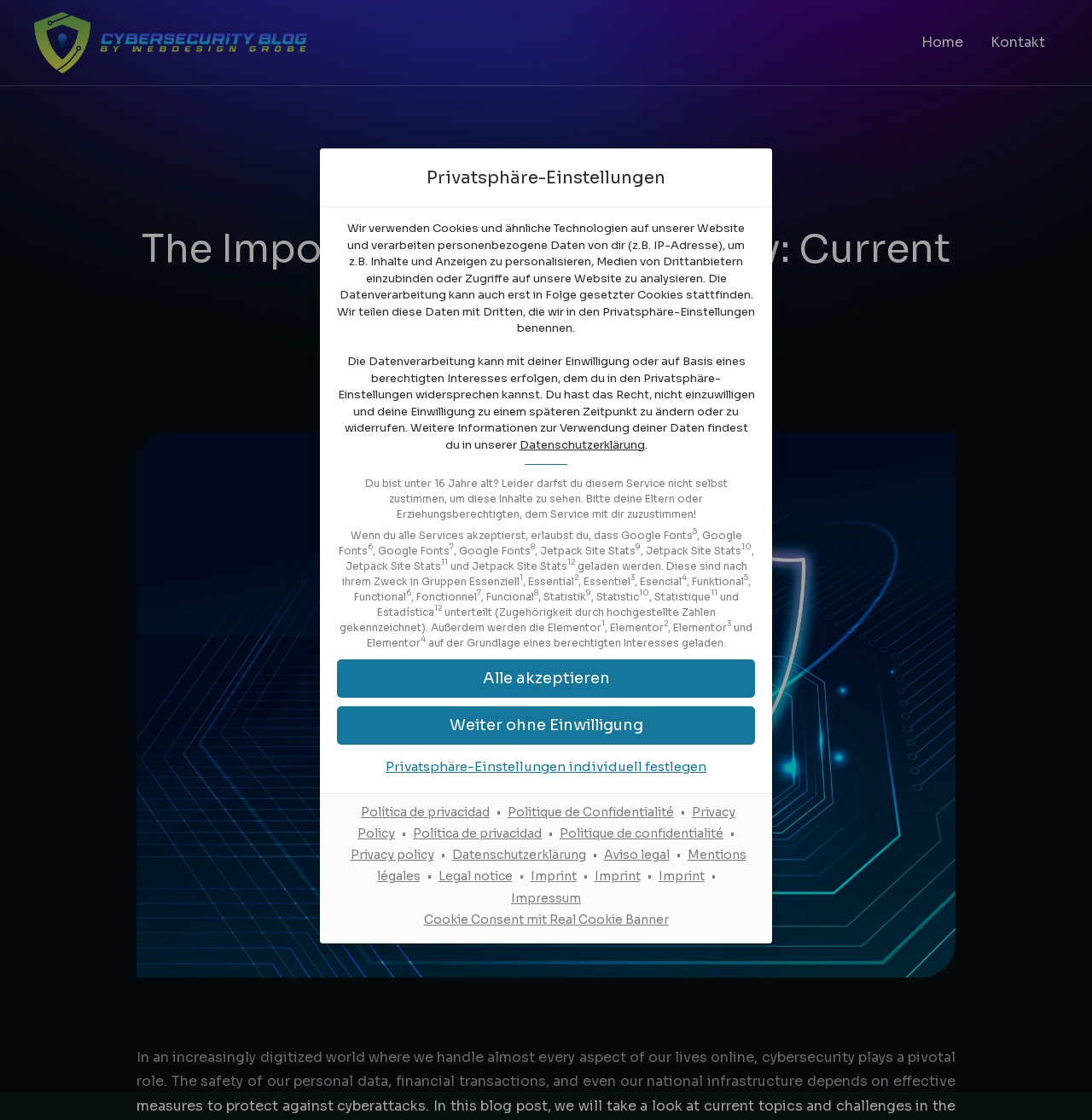Identify the bounding box coordinates of the region I need to click to complete this instruction: "Click the 'Privatsphäre-Einstellungen individuell festlegen' link".

[0.309, 0.672, 0.691, 0.696]